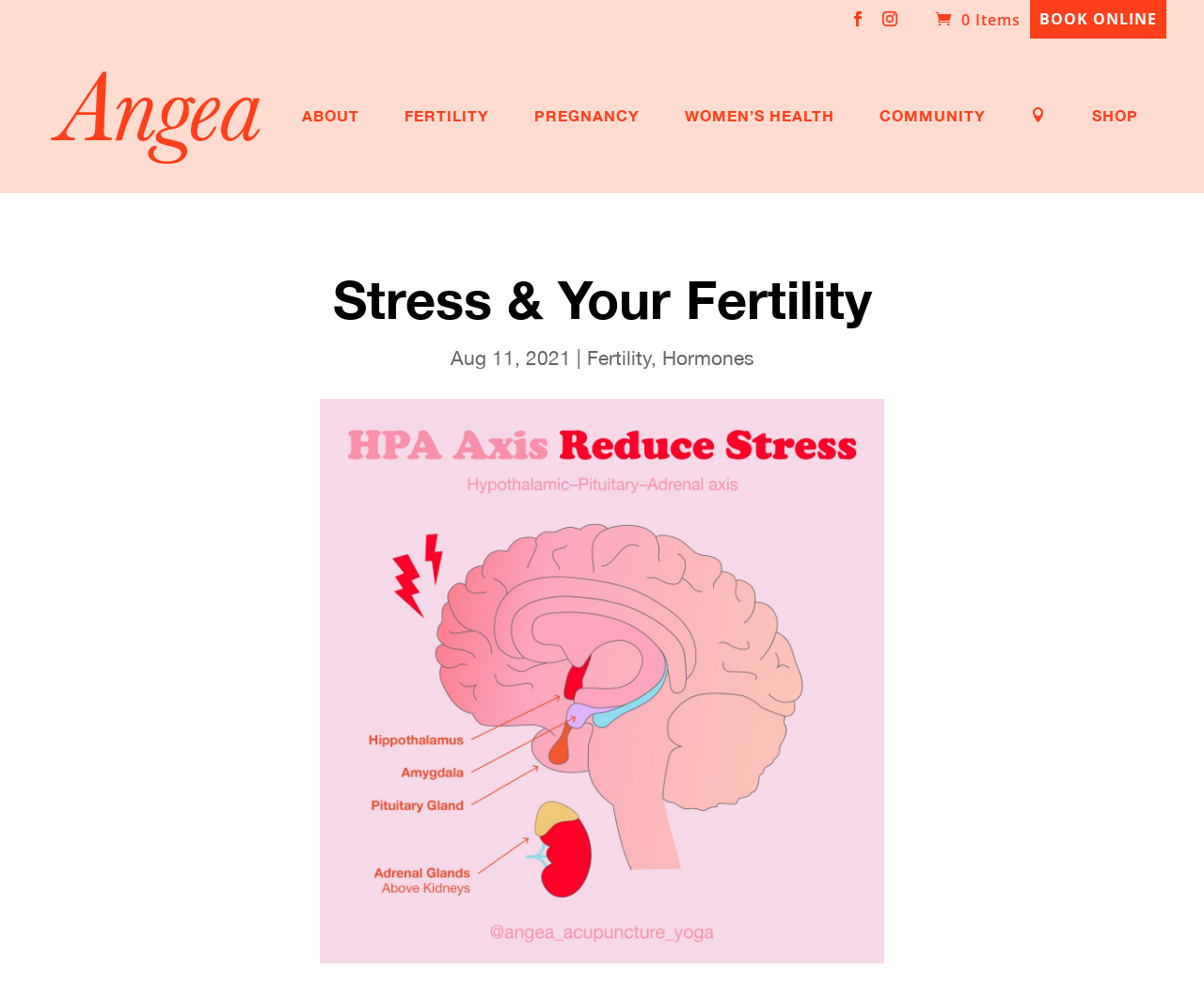From the webpage screenshot, predict the bounding box of the UI element that matches this description: "name="s" placeholder="Search …" title="Search for:"".

[0.053, 0.037, 0.953, 0.039]